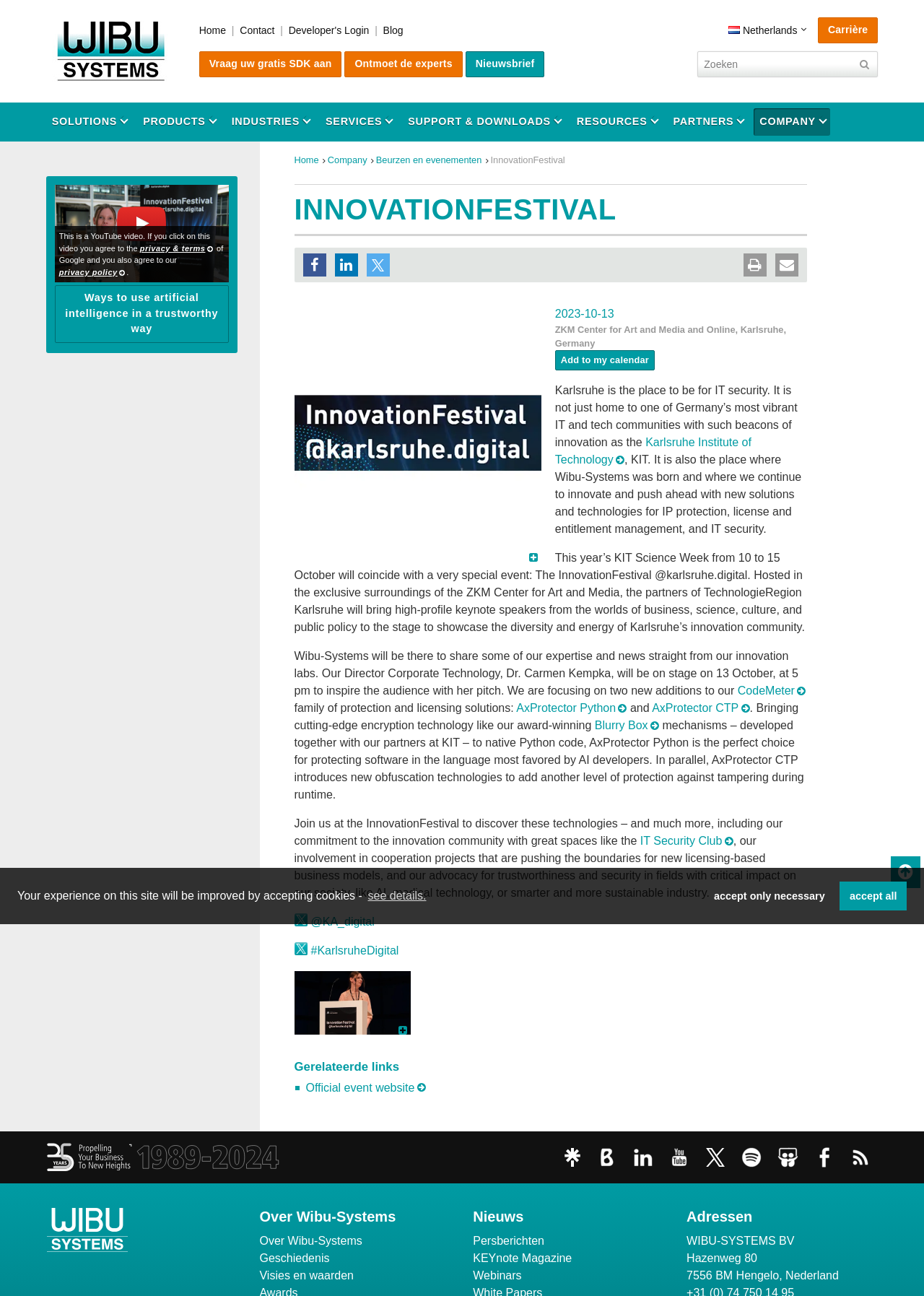Given the element description "Security Advisories" in the screenshot, predict the bounding box coordinates of that UI element.

[0.312, 0.182, 0.43, 0.192]